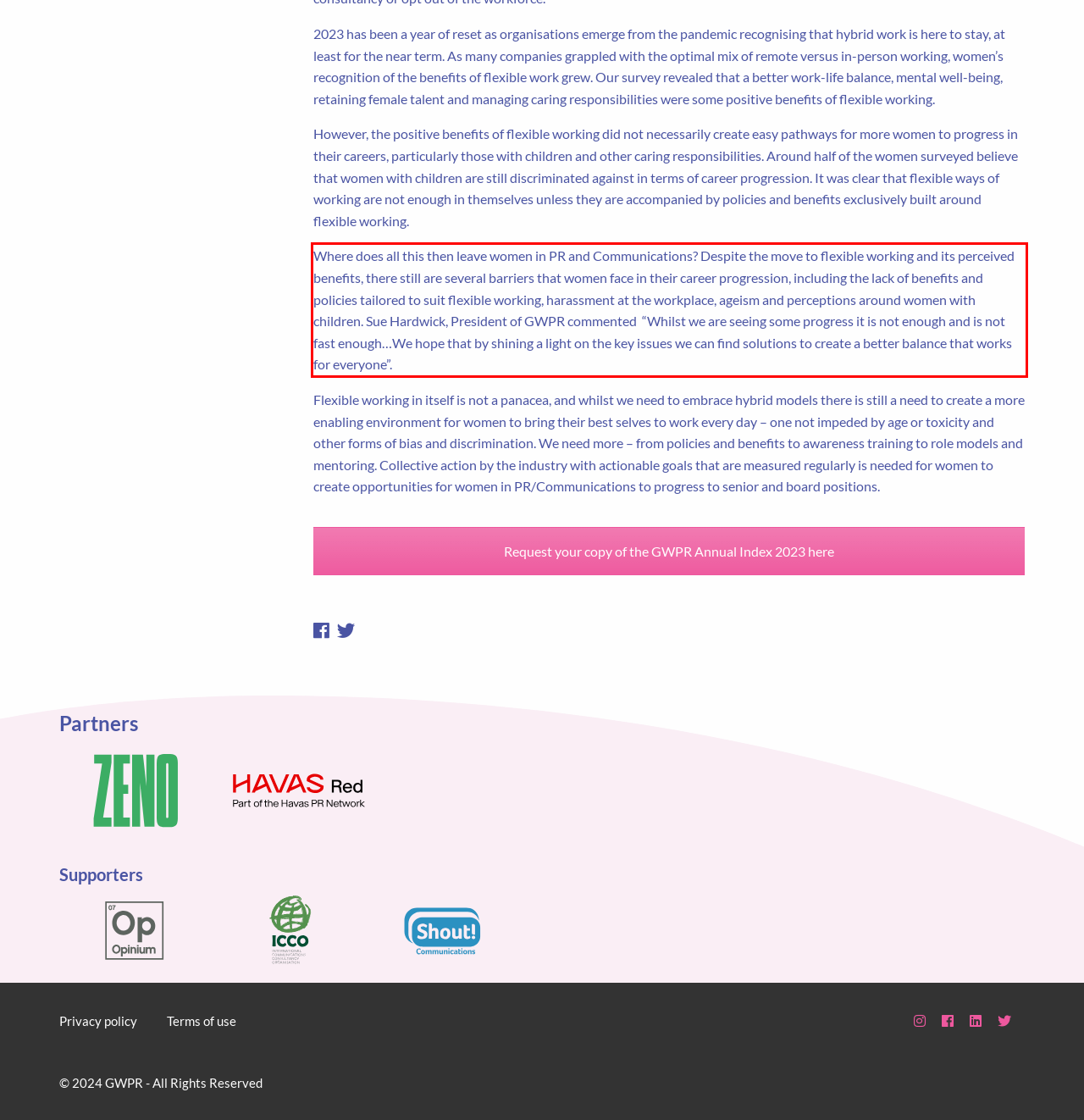You have a screenshot of a webpage with a UI element highlighted by a red bounding box. Use OCR to obtain the text within this highlighted area.

Where does all this then leave women in PR and Communications? Despite the move to flexible working and its perceived benefits, there still are several barriers that women face in their career progression, including the lack of benefits and policies tailored to suit flexible working, harassment at the workplace, ageism and perceptions around women with children. Sue Hardwick, President of GWPR commented “Whilst we are seeing some progress it is not enough and is not fast enough…We hope that by shining a light on the key issues we can find solutions to create a better balance that works for everyone”.